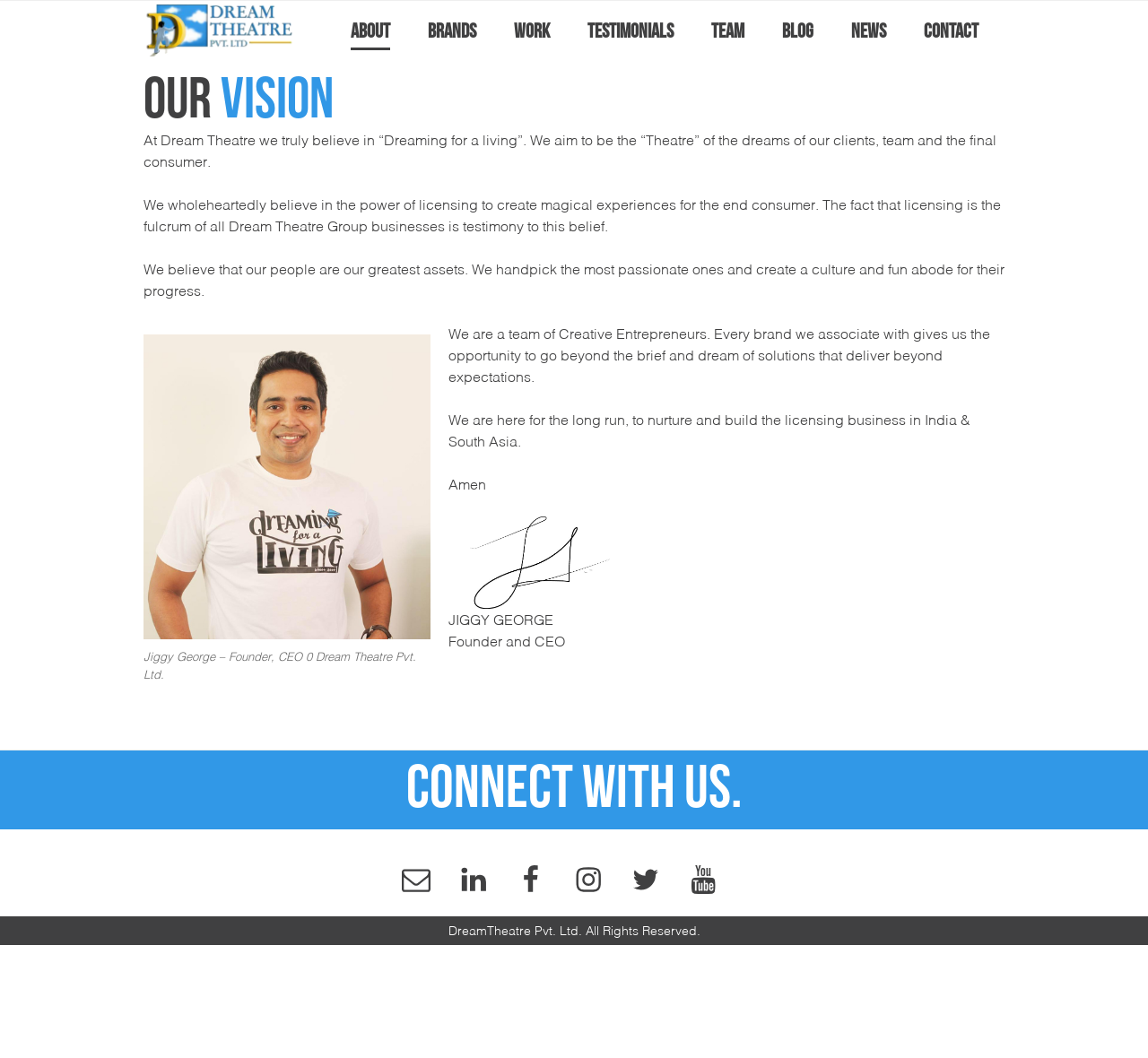What is the copyright notice at the bottom of the webpage?
Give a detailed explanation using the information visible in the image.

The copyright notice can be found at the bottom of the webpage, where it is written as 'All Rights Reserved' in a smaller font, indicating that the content of the webpage is protected by copyright.